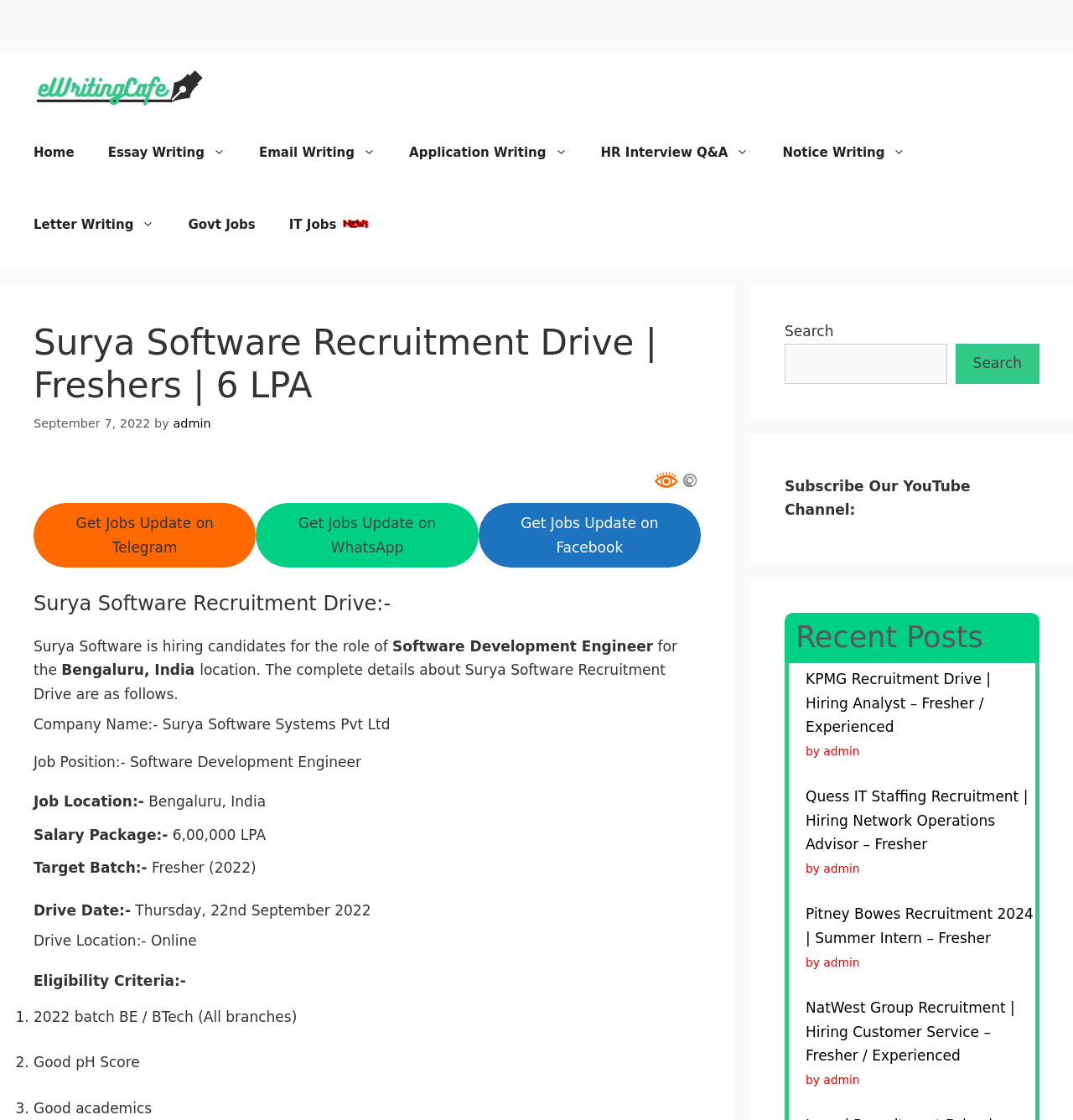Provide the bounding box coordinates of the HTML element this sentence describes: "Application Writing". The bounding box coordinates consist of four float numbers between 0 and 1, i.e., [left, top, right, bottom].

[0.366, 0.114, 0.544, 0.159]